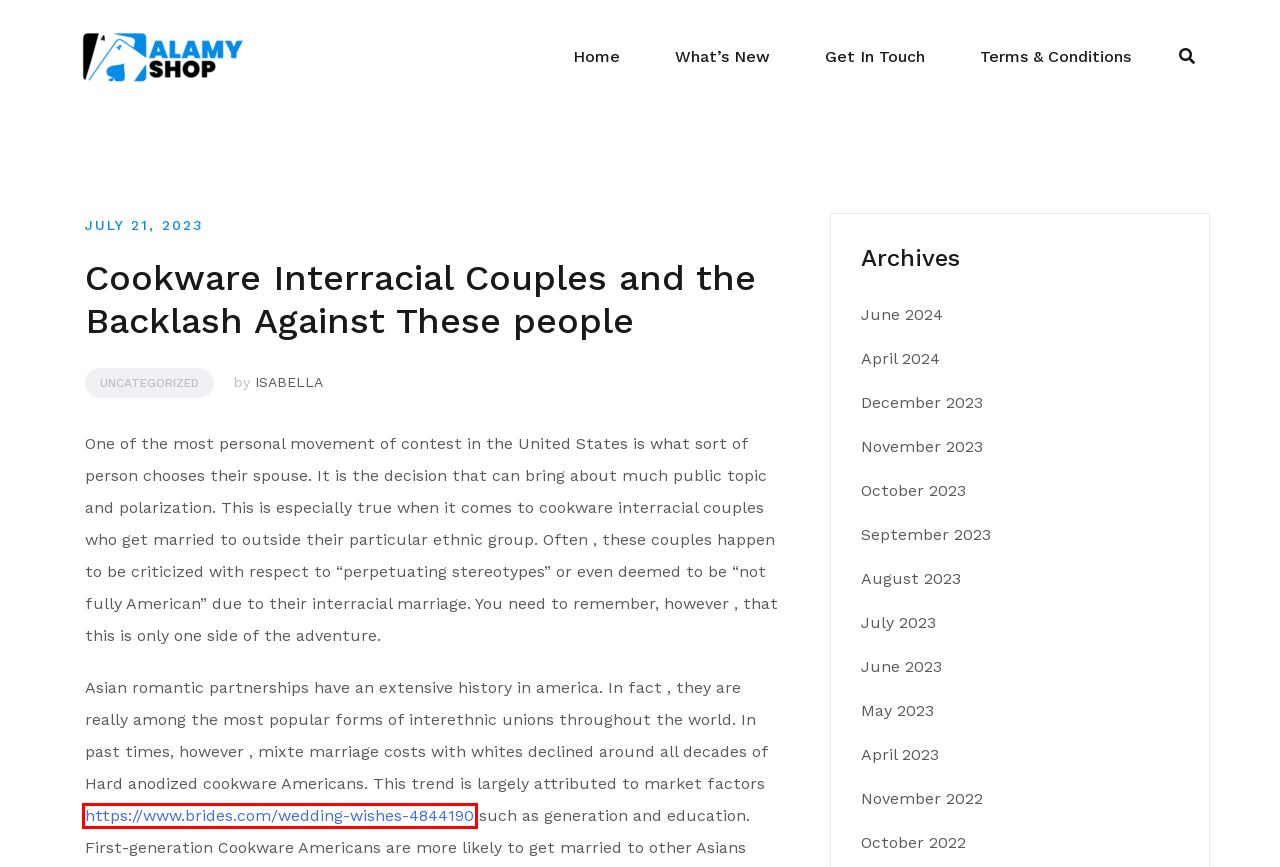Given a screenshot of a webpage featuring a red bounding box, identify the best matching webpage description for the new page after the element within the red box is clicked. Here are the options:
A. April, 2024 - Alamy Shop
B. December, 2023 - Alamy Shop
C. Wedding Wishes: What to Write in a Wedding Card
D. What’s New - Alamy Shop
E. June, 2023 - Alamy Shop
F. April, 2023 - Alamy Shop
G. ISABELLA - Alamy Shop
H. Uncategorized - Alamy Shop

C